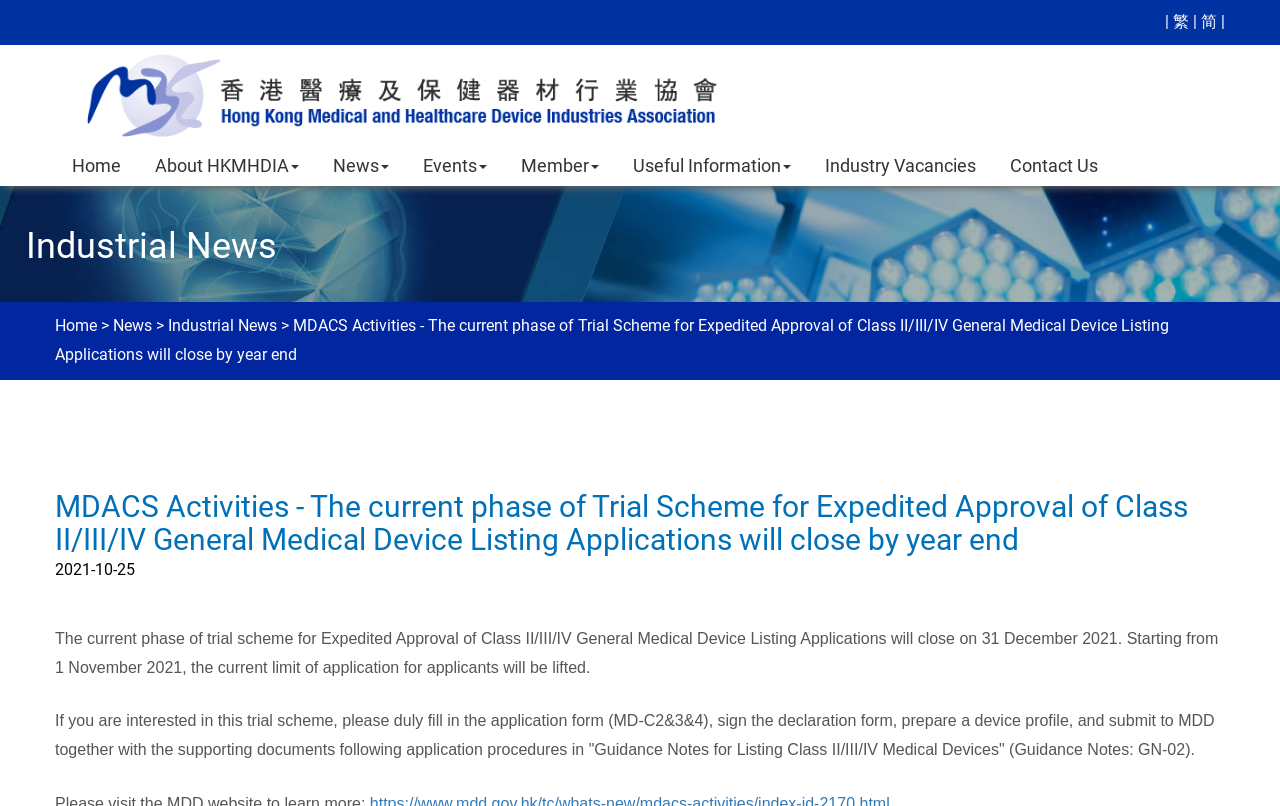Locate the bounding box coordinates of the clickable part needed for the task: "Browse industry news".

[0.131, 0.393, 0.216, 0.416]